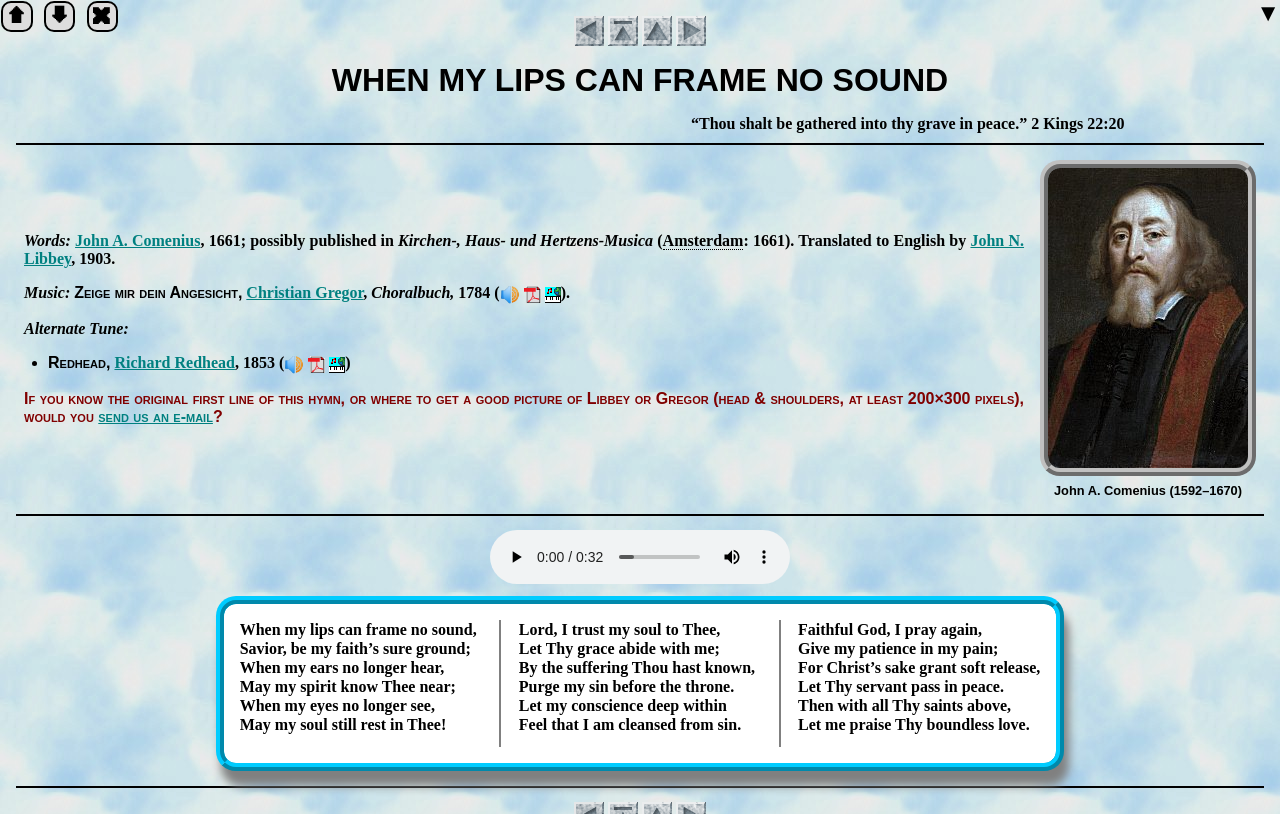Given the description of a UI element: "John A. Co­me­ni­us", identify the bounding box coordinates of the matching element in the webpage screenshot.

[0.059, 0.286, 0.157, 0.306]